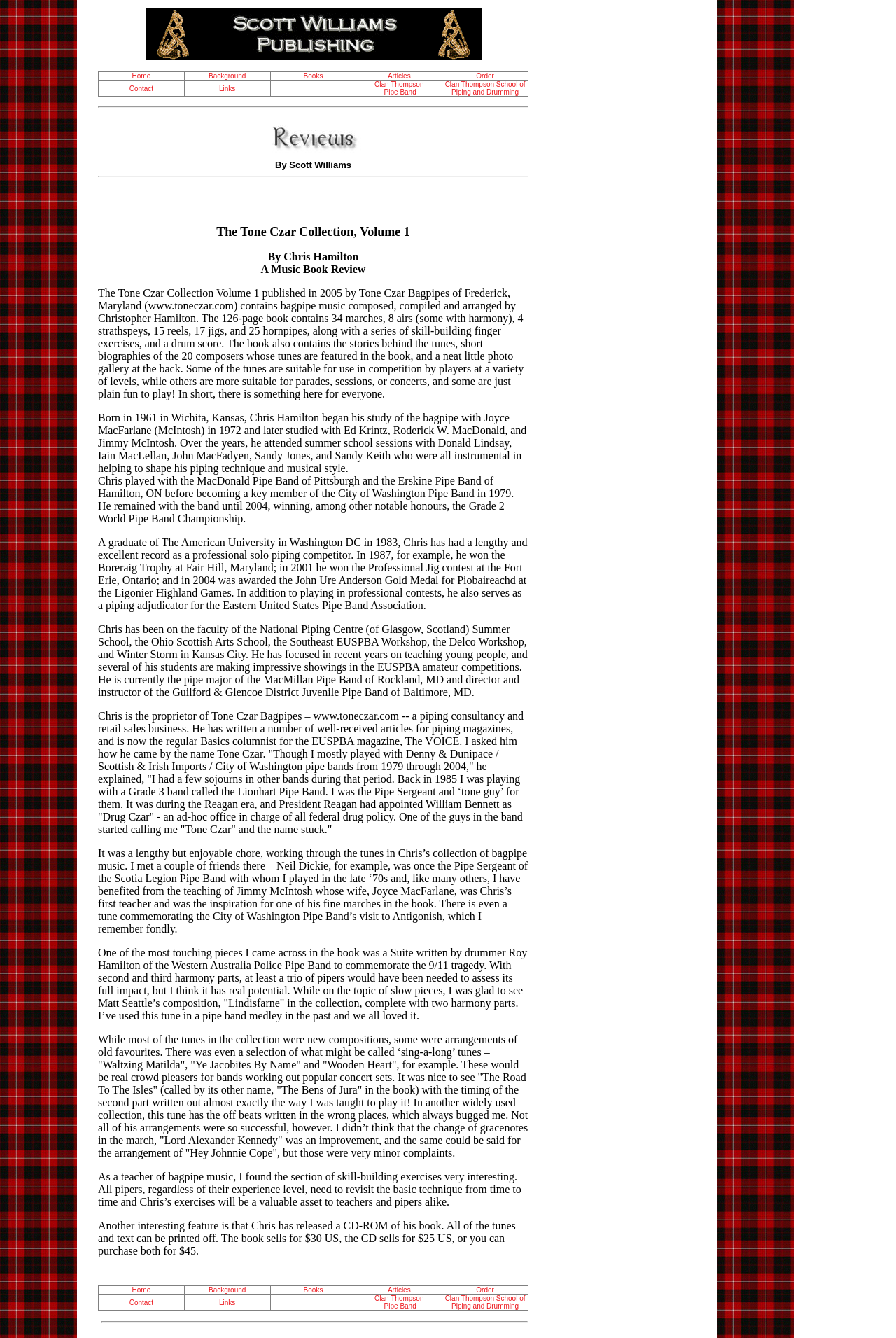Create a detailed summary of the webpage's content and design.

The webpage is titled "Scott Williams Publishing" and has a simple layout with several sections. At the top, there is a table with two cells, each containing an image. Below this, there is a navigation menu with links to "Home", "Background", "Books", "Articles", "Order", "Contact", "Links", "Clan Thompson Pipe Band", and "Clan Thompson School of Piping and Drumming".

The main content of the page is a long article about a music book review, "The Tone Czar Collection, Volume 1" by Chris Hamilton. The article is divided into several paragraphs and includes information about the book's contents, the author's background, and the reviewer's experience with the book. There are also several images scattered throughout the article.

At the bottom of the page, there is another navigation menu identical to the one at the top, and a few more images. The overall design of the page is simple and easy to navigate, with a focus on presenting the article's content in a clear and readable format.